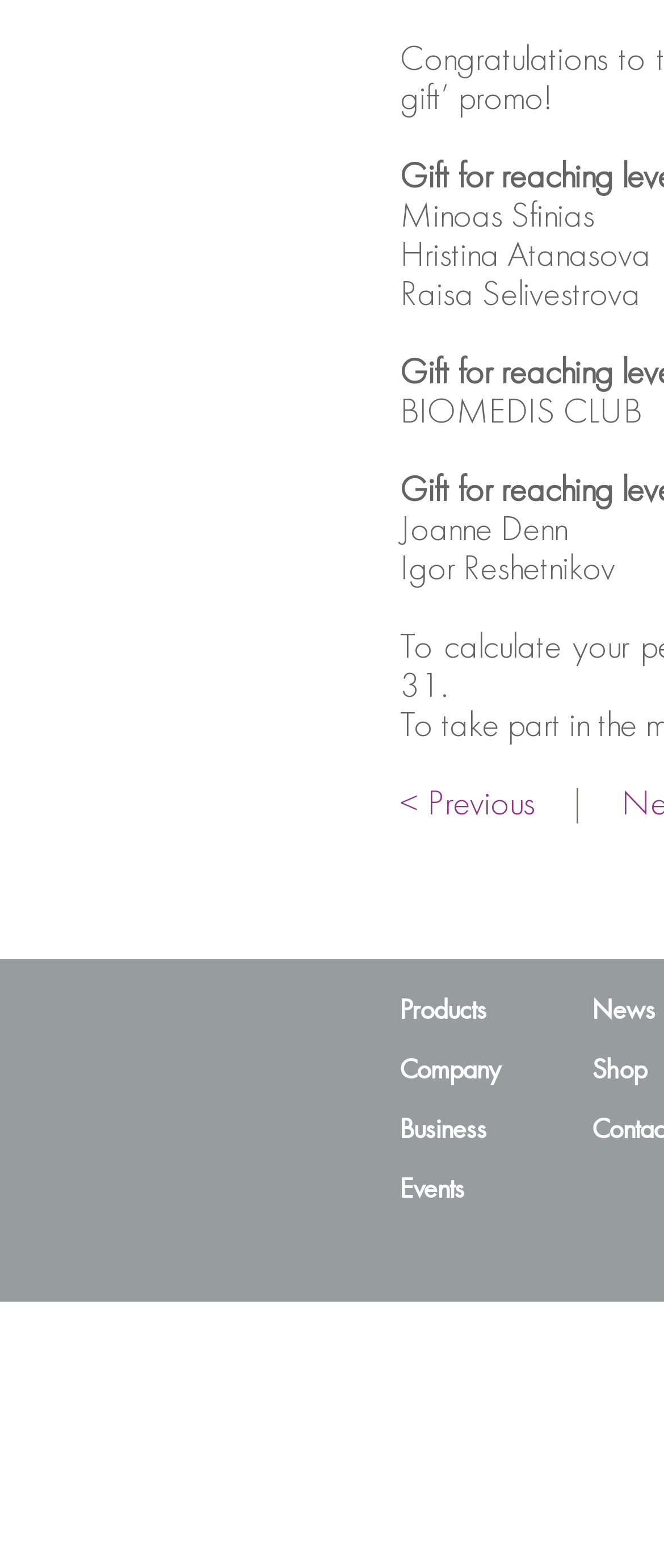Predict the bounding box coordinates for the UI element described as: "Shop". The coordinates should be four float numbers between 0 and 1, presented as [left, top, right, bottom].

[0.892, 0.671, 0.974, 0.693]